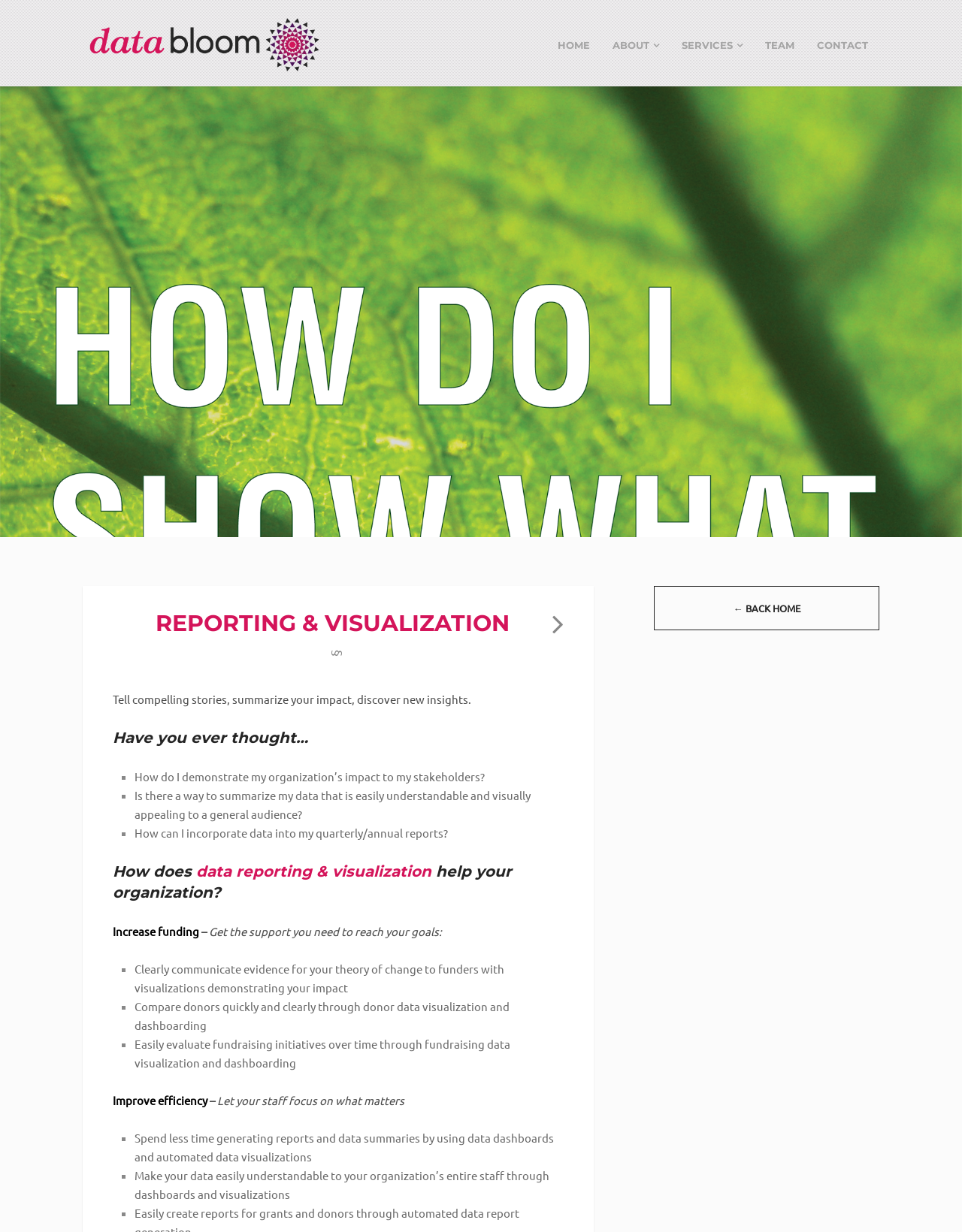Please identify the coordinates of the bounding box that should be clicked to fulfill this instruction: "learn about services".

[0.709, 0.009, 0.772, 0.064]